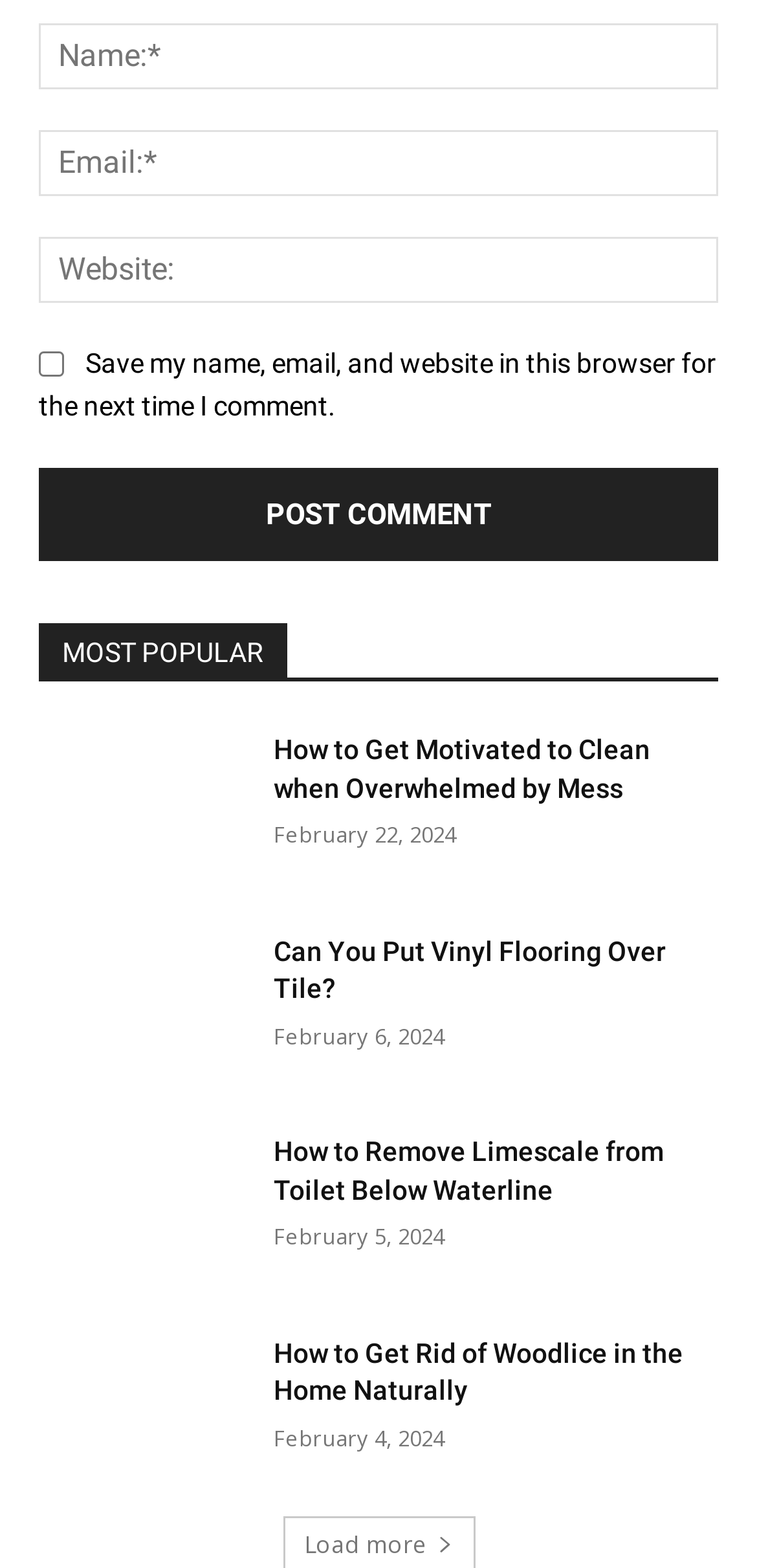Provide the bounding box coordinates for the UI element described in this sentence: "parent_node: Website: name="url" placeholder="Website:"". The coordinates should be four float values between 0 and 1, i.e., [left, top, right, bottom].

[0.051, 0.15, 0.949, 0.193]